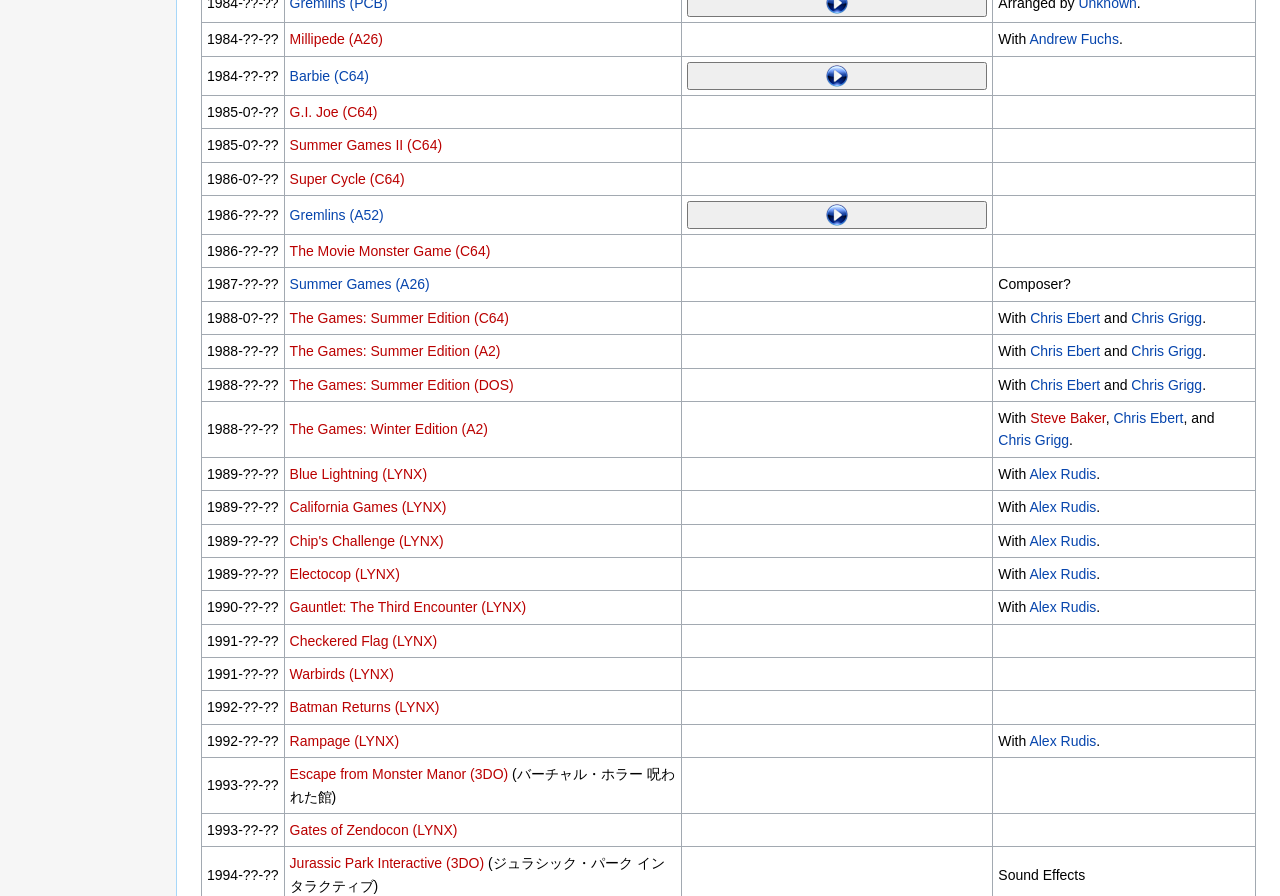From the webpage screenshot, predict the bounding box coordinates (top-left x, top-left y, bottom-right x, bottom-right y) for the UI element described here: Batman Returns (LYNX)

[0.226, 0.781, 0.343, 0.799]